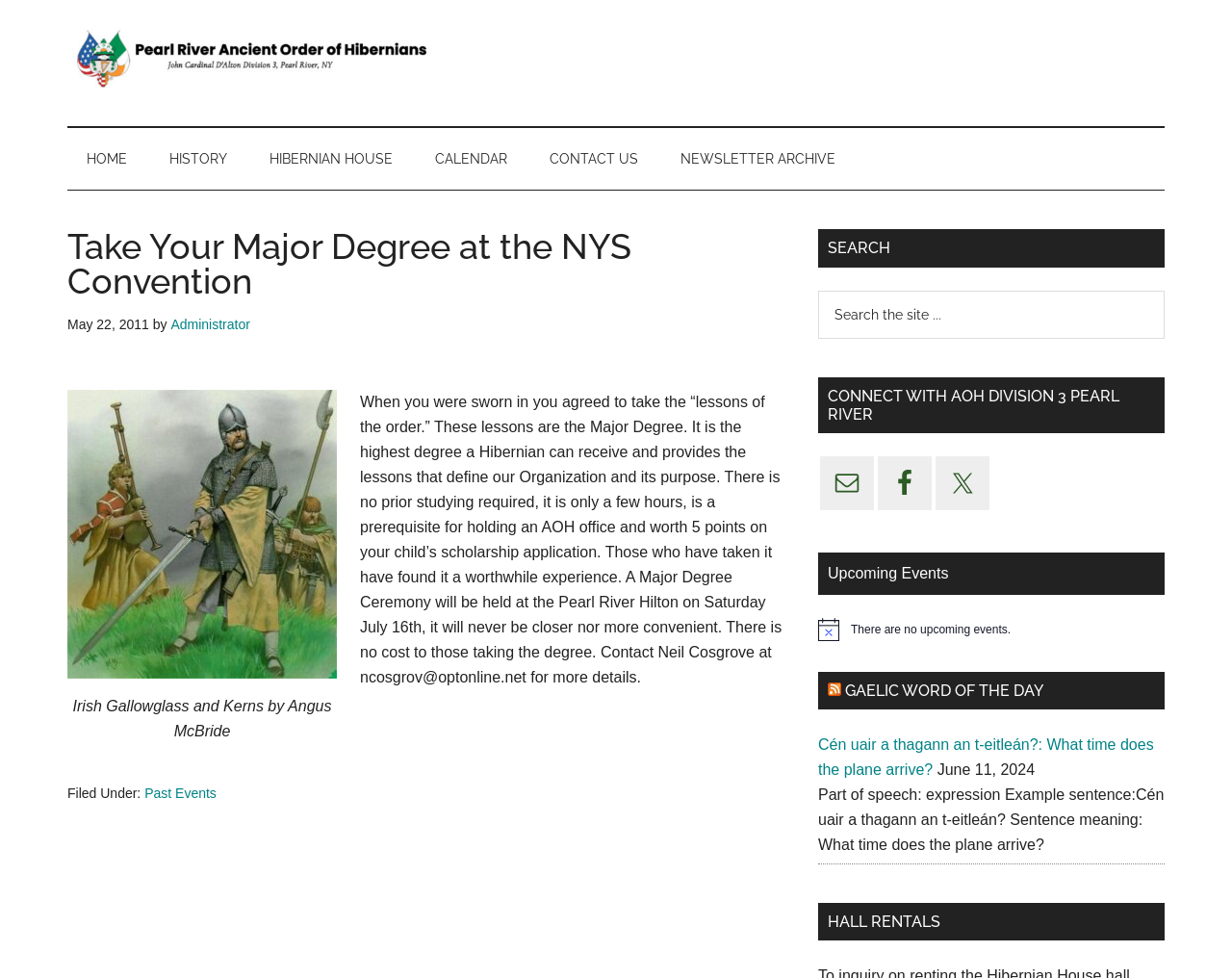From the image, can you give a detailed response to the question below:
What is the search function for?

I found the answer by looking at the search box on the webpage, which has a placeholder text 'Search the site...' indicating that the search function is for searching the site.